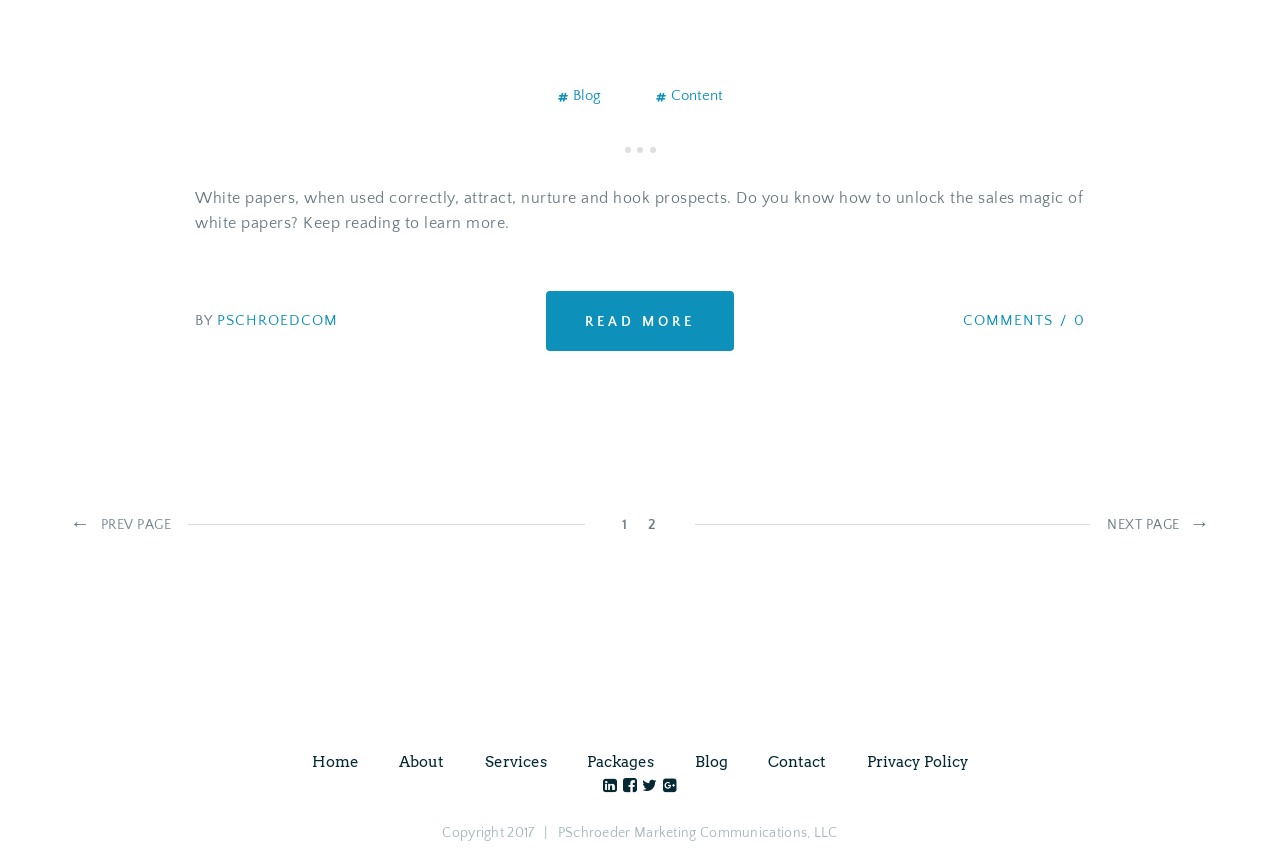Please identify the bounding box coordinates of the element's region that needs to be clicked to fulfill the following instruction: "go to blog". The bounding box coordinates should consist of four float numbers between 0 and 1, i.e., [left, top, right, bottom].

[0.436, 0.095, 0.469, 0.128]